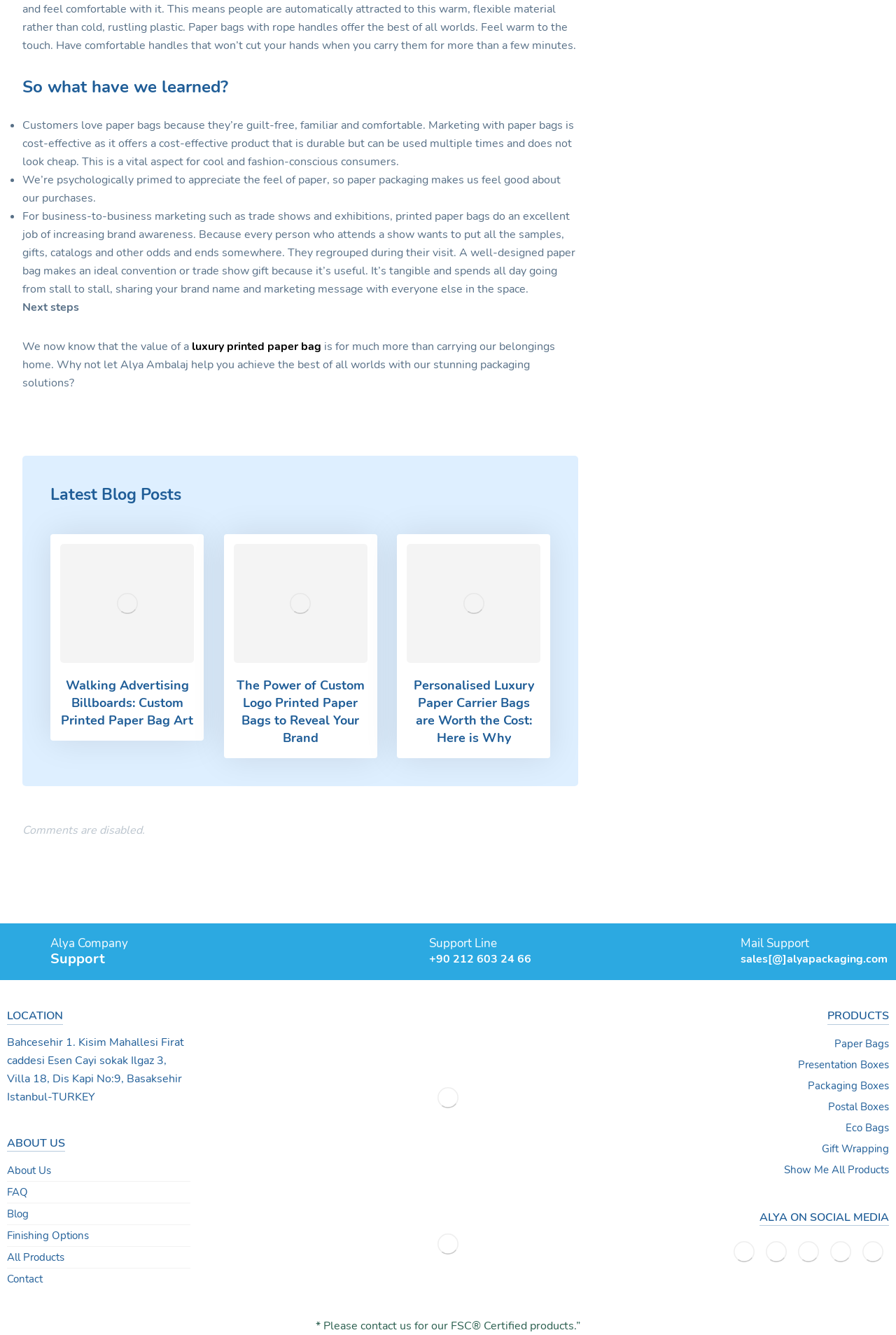Please identify the bounding box coordinates of the element I need to click to follow this instruction: "View the 'Purple jeweller luxury paper bag with gold hot foil stamping and pp rope' image".

[0.454, 0.407, 0.603, 0.496]